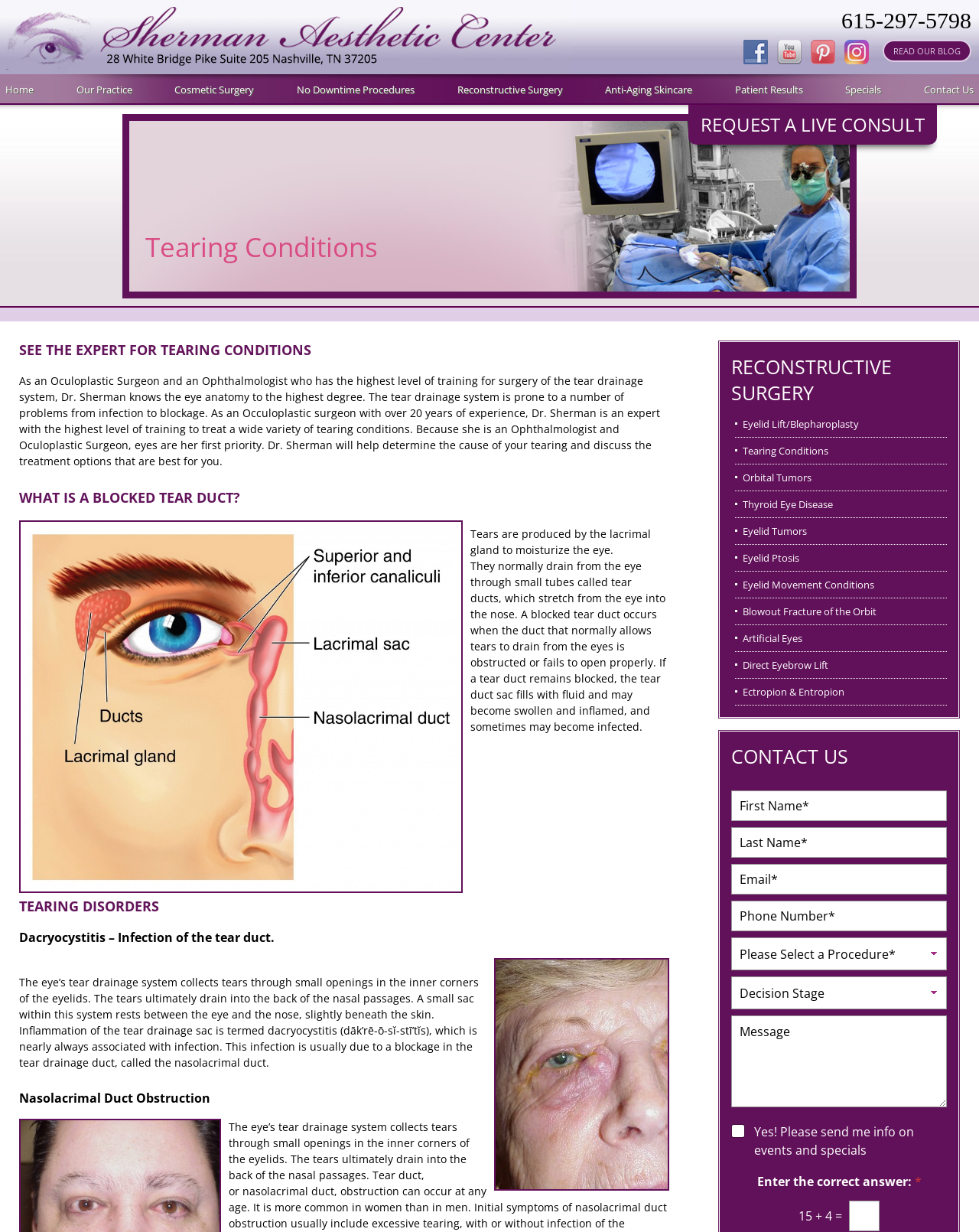Can you identify the bounding box coordinates of the clickable region needed to carry out this instruction: 'Call the phone number 615-297-5798'? The coordinates should be four float numbers within the range of 0 to 1, stated as [left, top, right, bottom].

[0.859, 0.006, 0.992, 0.027]